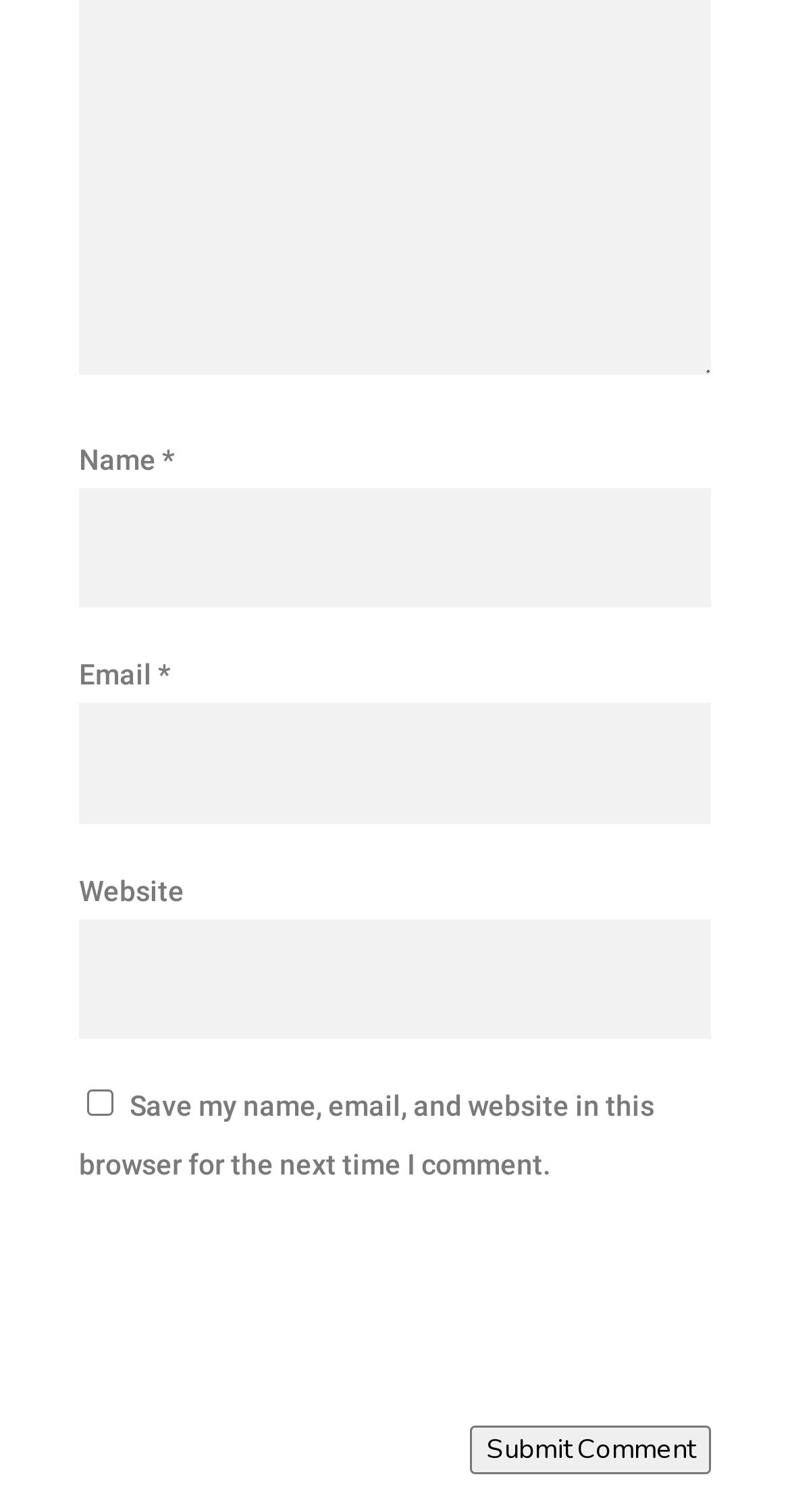What is the function of the 'Submit Comment' button?
Based on the image, give a one-word or short phrase answer.

Submit comment